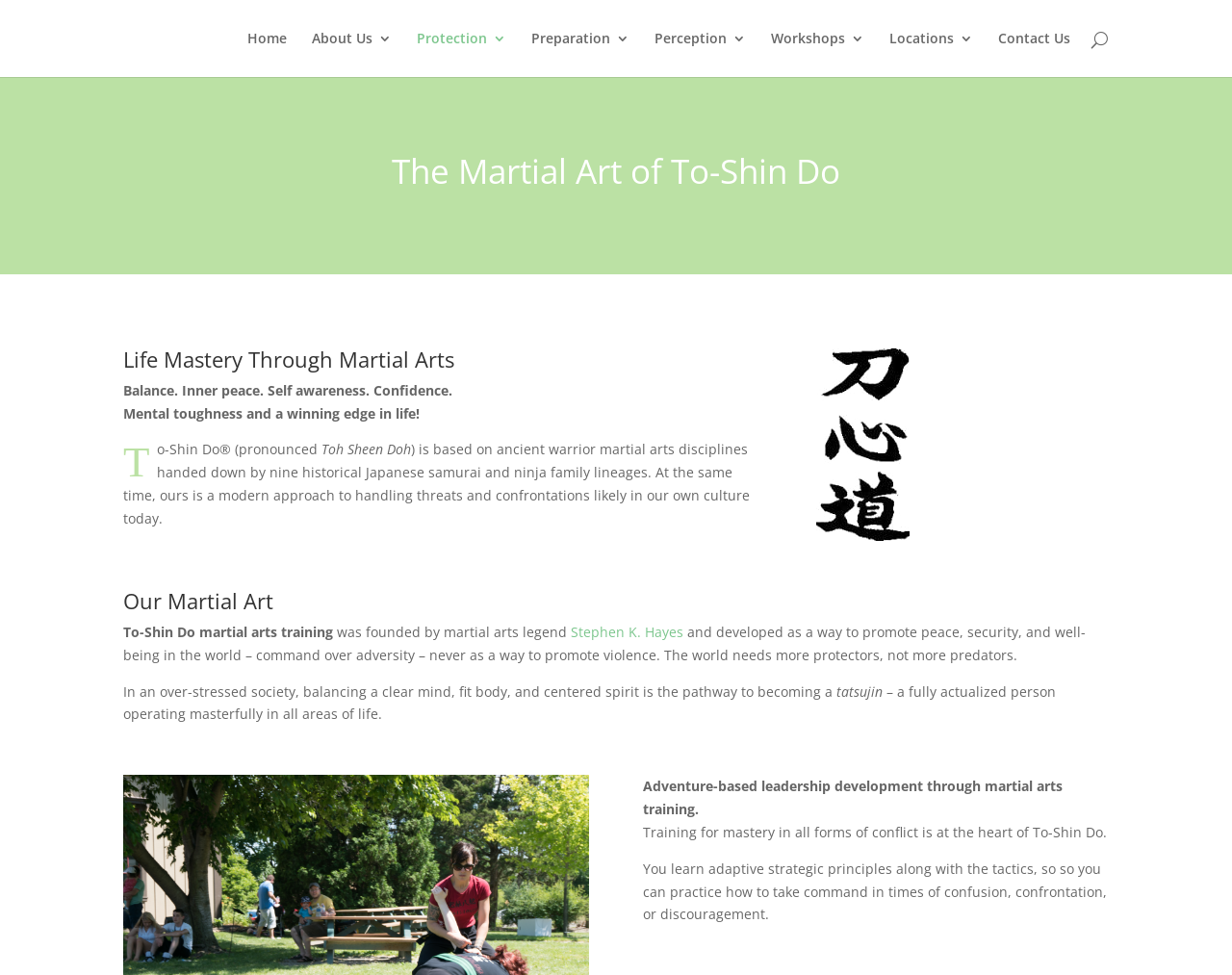What is the term for a fully actualized person?
Using the image as a reference, answer the question with a short word or phrase.

Tatsujin